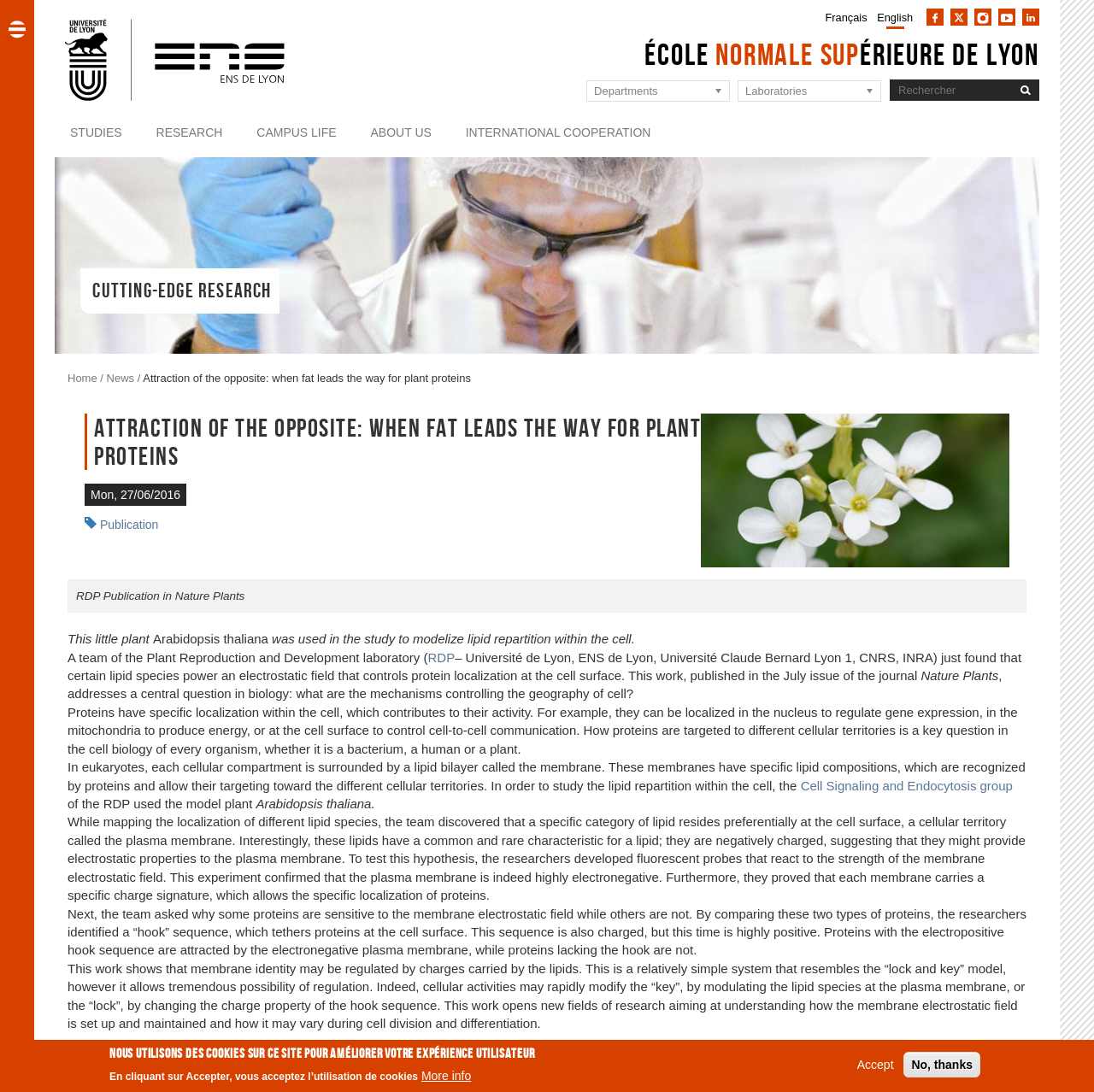Answer the following inquiry with a single word or phrase:
What is the name of the journal where the research was published?

Nature Plants